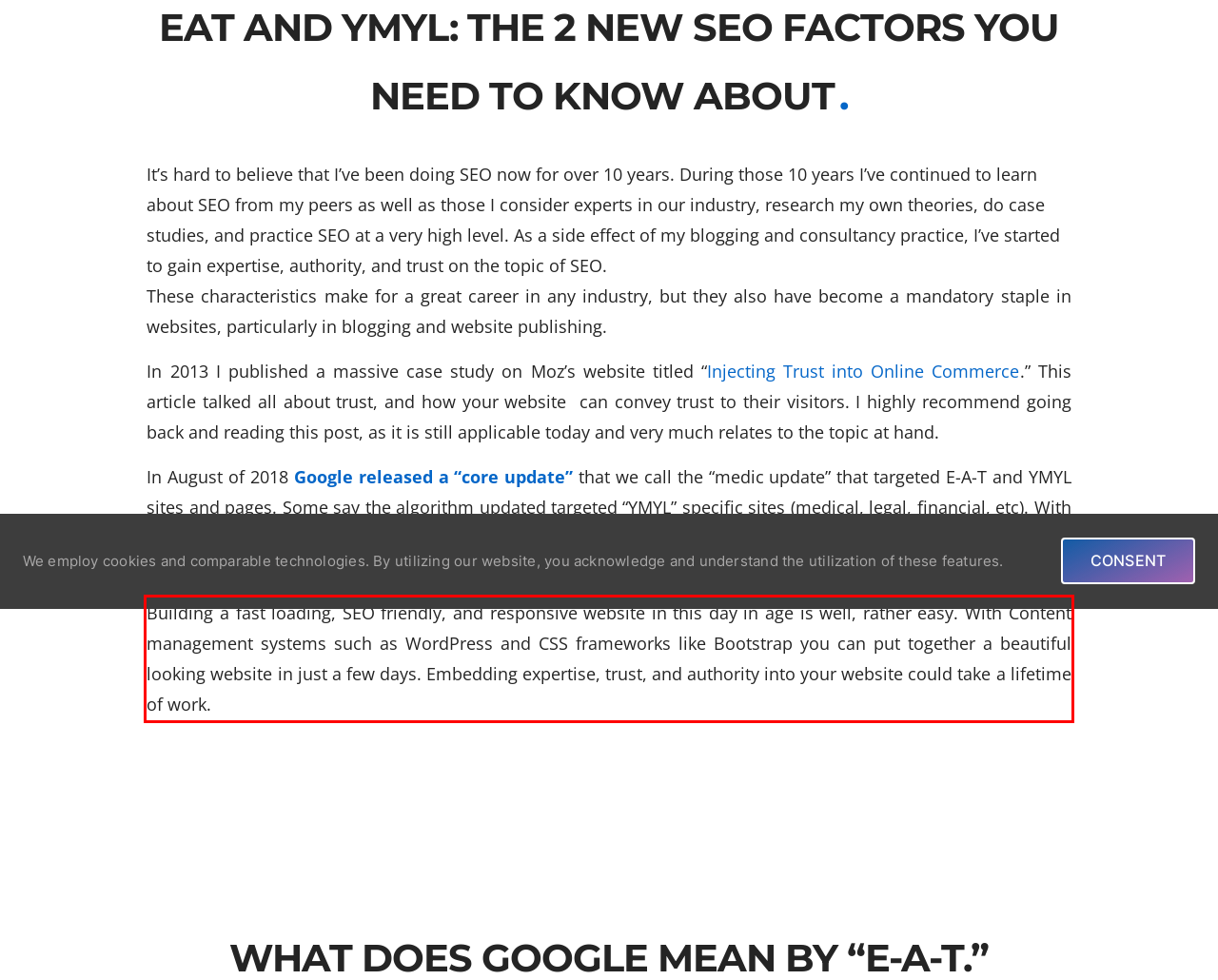By examining the provided screenshot of a webpage, recognize the text within the red bounding box and generate its text content.

Building a fast loading, SEO friendly, and responsive website in this day in age is well, rather easy. With Content management systems such as WordPress and CSS frameworks like Bootstrap you can put together a beautiful looking website in just a few days. Embedding expertise, trust, and authority into your website could take a lifetime of work.